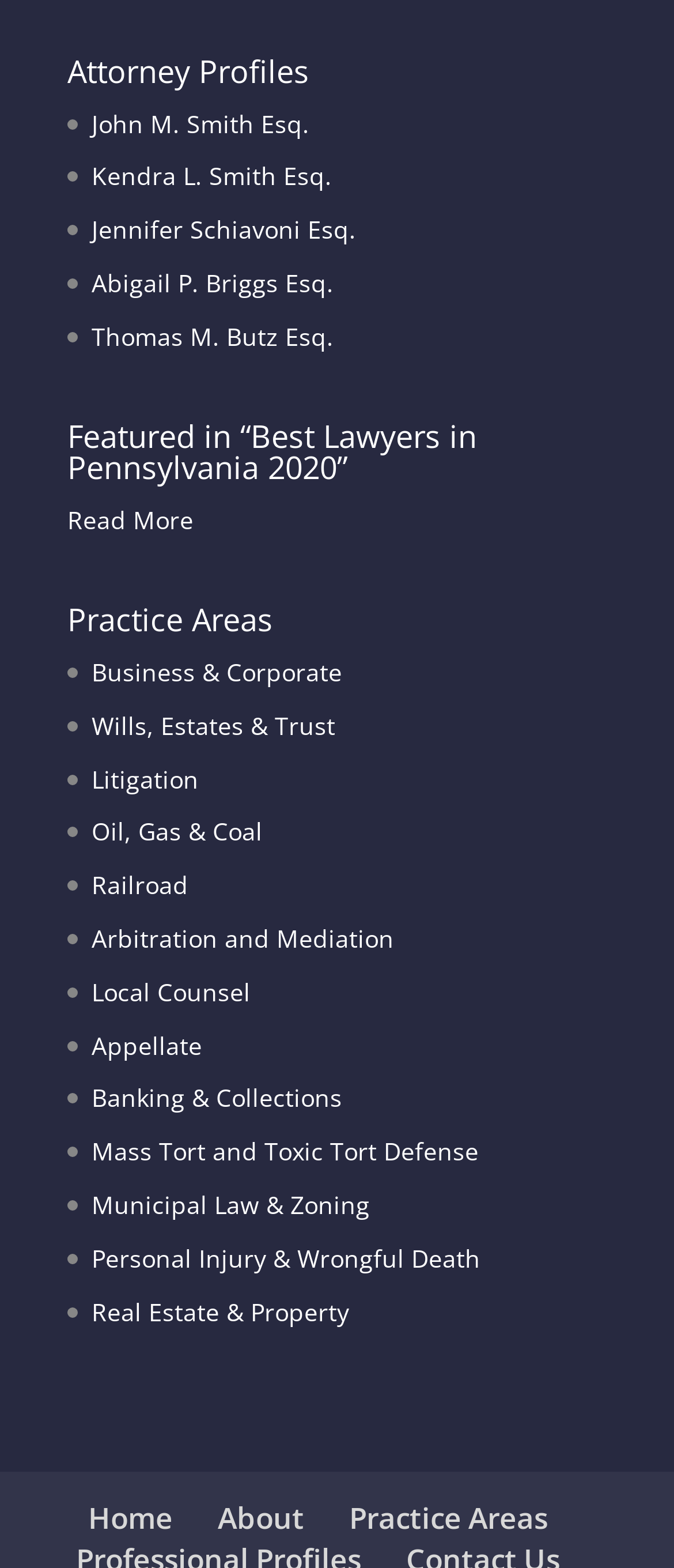Where is the 'Read More' link located?
Please answer the question with a single word or phrase, referencing the image.

Below 'Featured in “Best Lawyers in Pennsylvania 2020”'